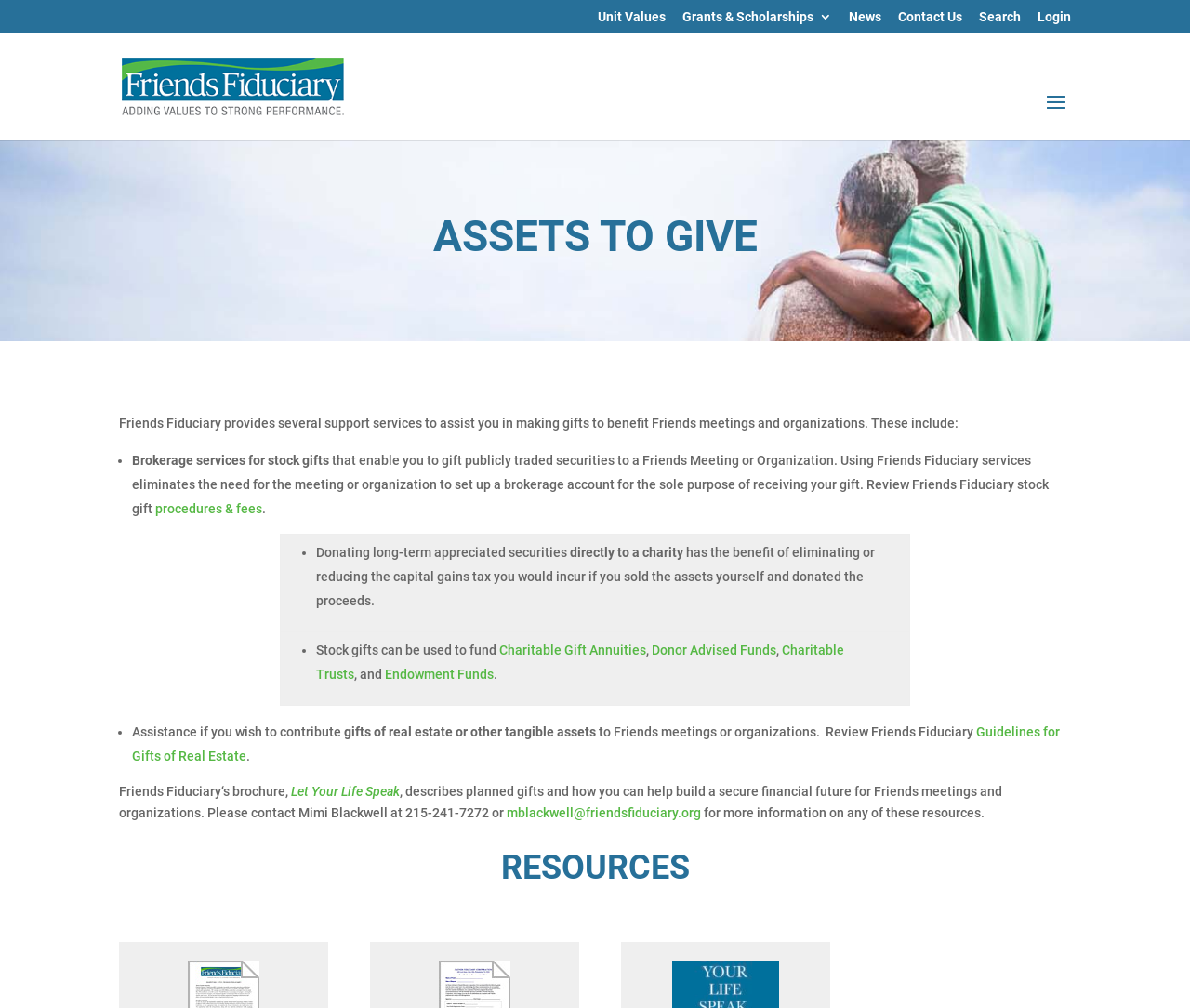Generate the text content of the main headline of the webpage.

ASSETS TO GIVE